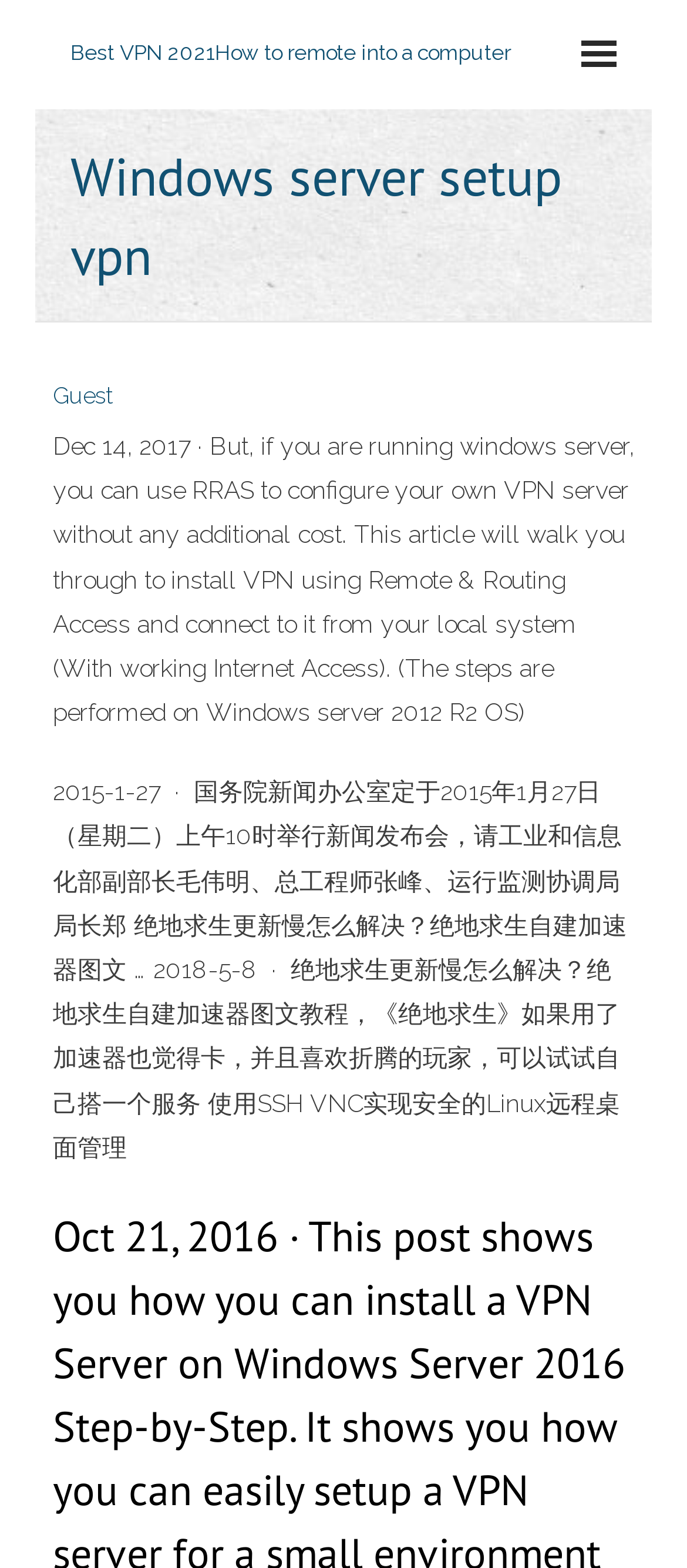Answer the question below in one word or phrase:
What is the date of the news release mentioned?

2015-1-27